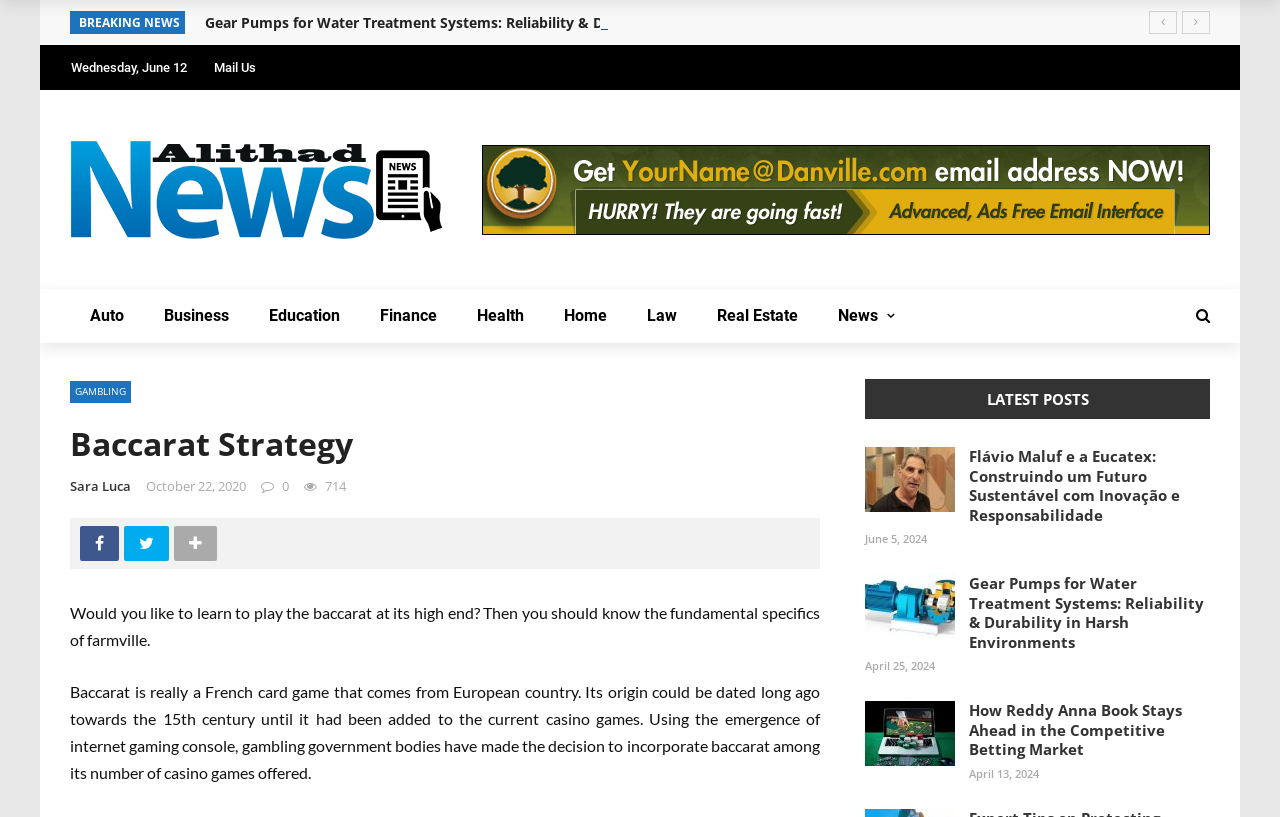Observe the image and answer the following question in detail: What is the title of the latest post?

The webpage has a section titled 'LATEST POSTS', and the first post title is 'Flávio Maluf e a Eucatex: Construindo um Futuro Sustentável com Inovação e Responsabilidade'.